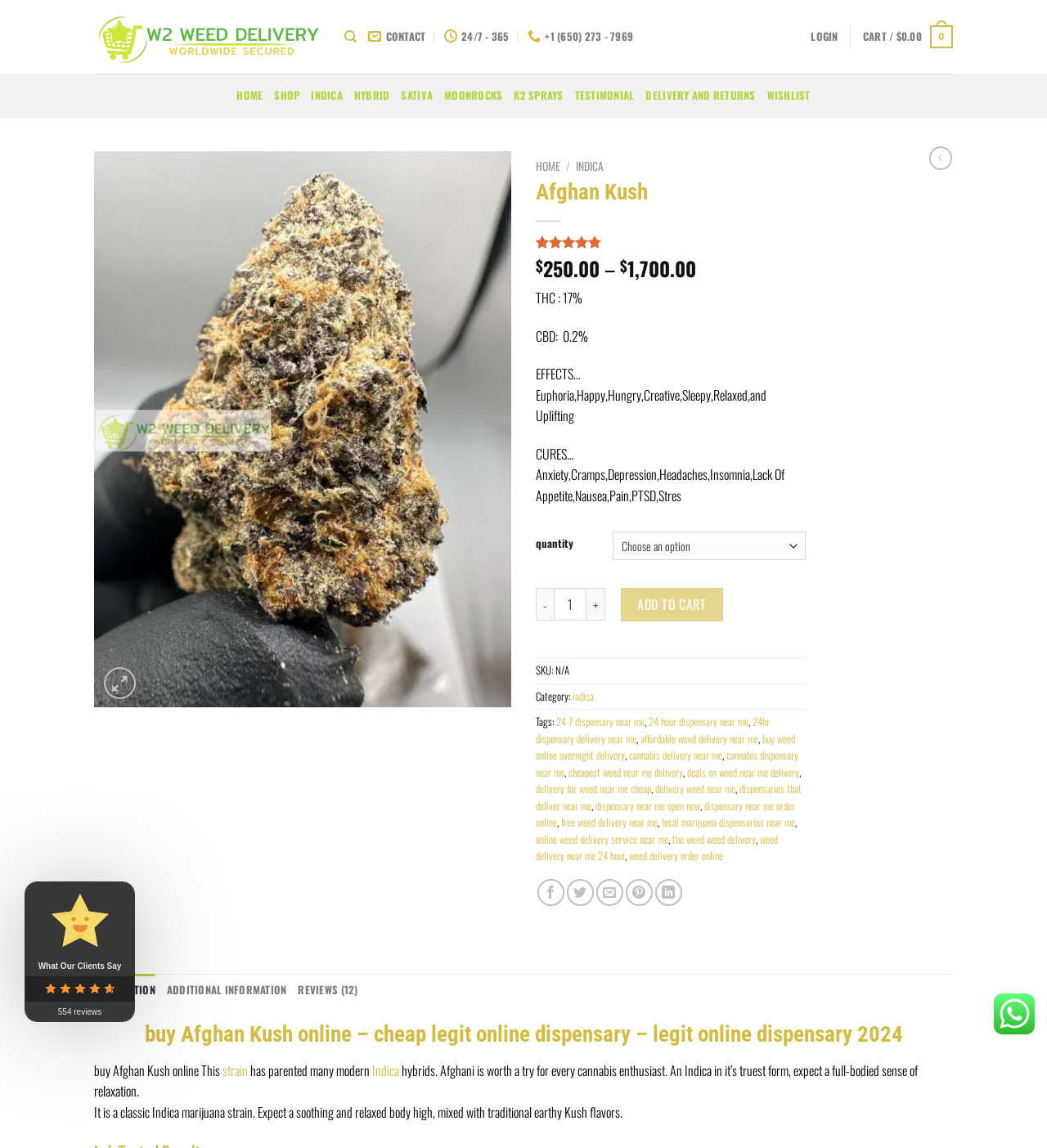Provide a brief response to the question below using one word or phrase:
What is the name of the product?

Afghan Kush